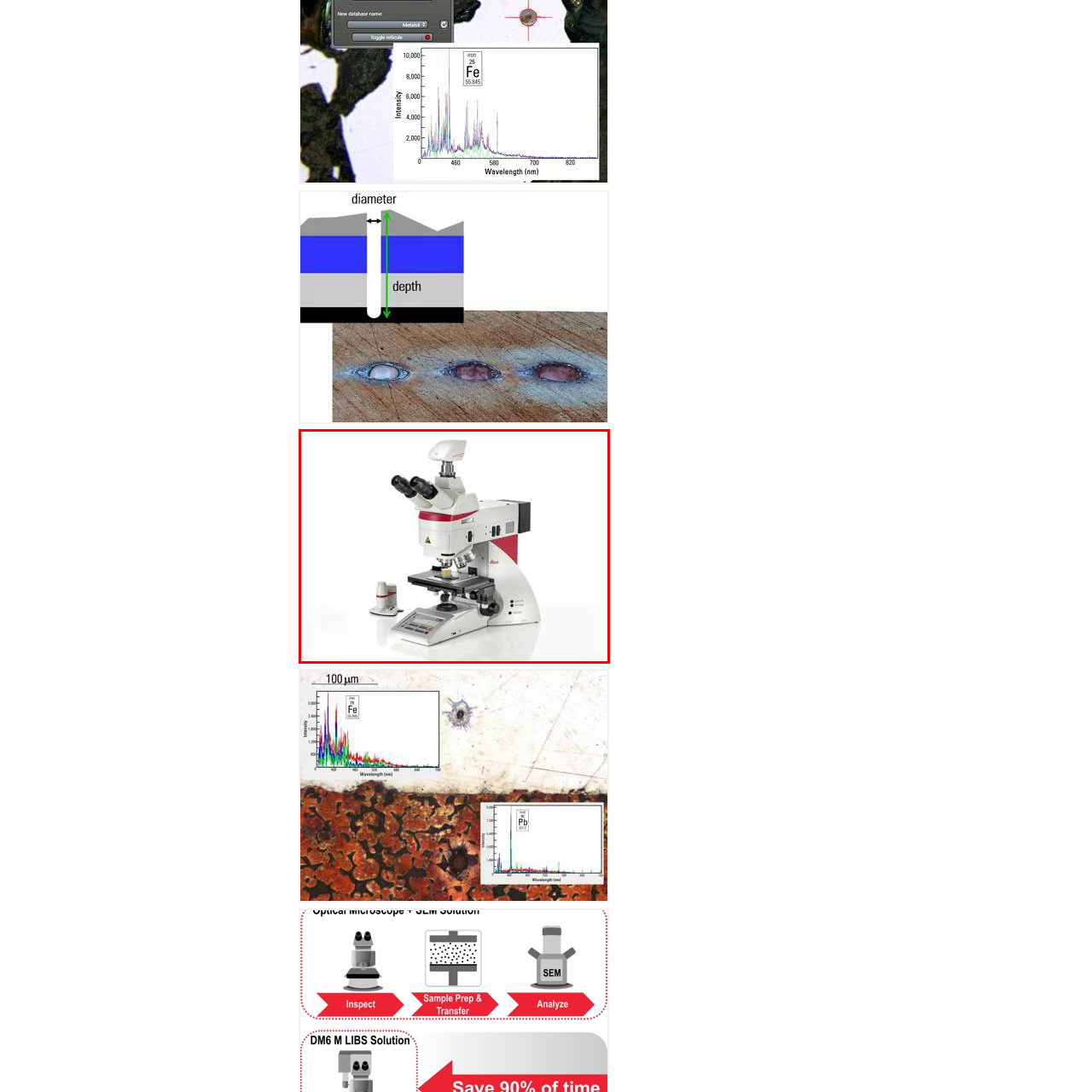Offer a detailed description of the content within the red-framed image.

The image features a sophisticated laboratory microscope, specifically the Leica DM6 M model, renowned for its advanced imaging capabilities. The microscope is designed with a sleek, modern aesthetic, predominantly in white with red accents, making it not only functional but also visually appealing. 

In the foreground, the main body showcases dual eyepieces, allowing for comfortable observation. The stage is equipped with a sample holder, facilitating precise placement of specimens for examination. Beside the microscope, there's an accompanying accessory, likely a light source or another attachment, which enhances its versatility. 

This instrument is ideal for various scientific applications, from biological research to materials science, showcasing Leica's commitment to high-quality optical performance and innovation in microscopy technology.